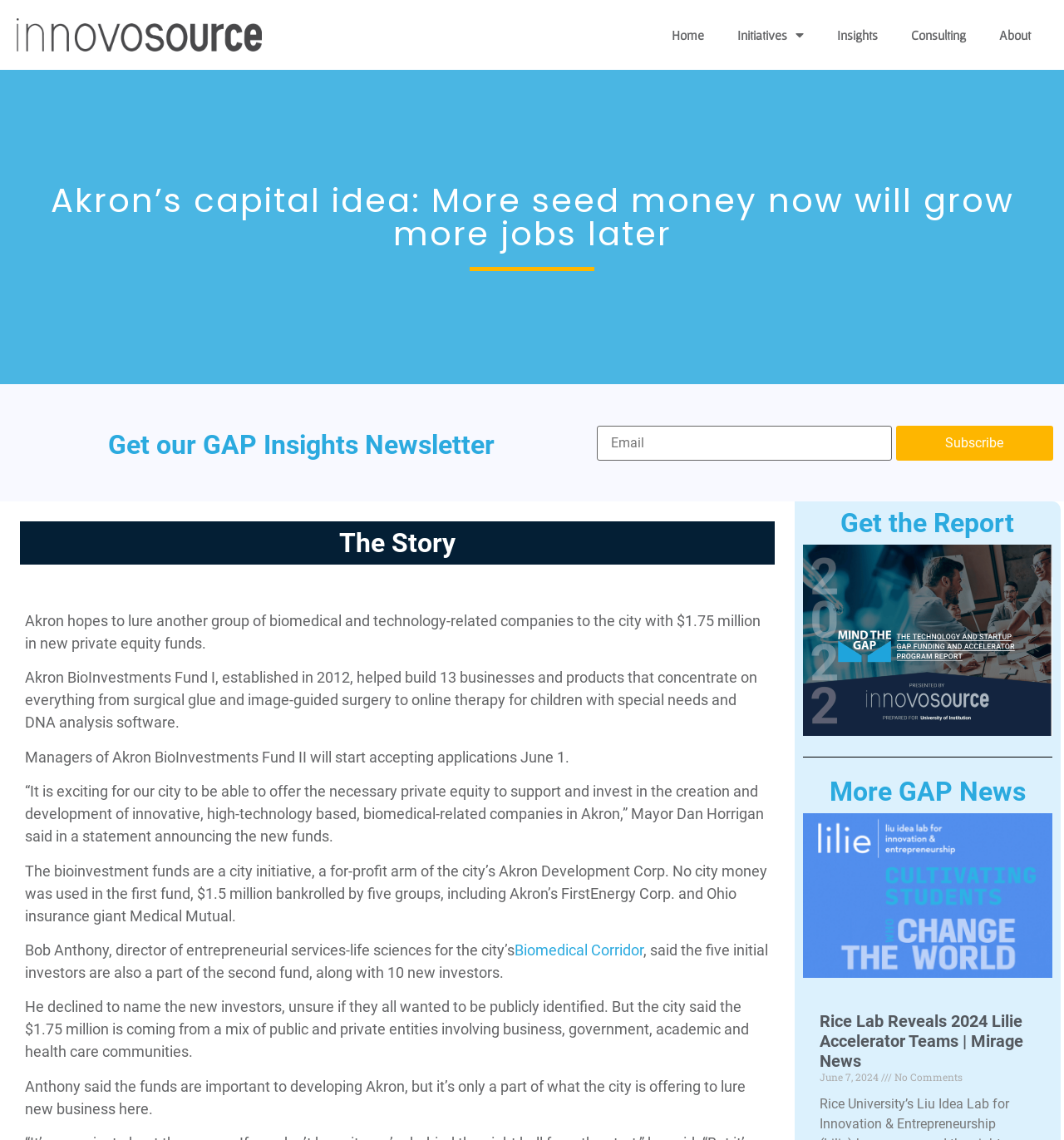Determine the main headline from the webpage and extract its text.

Akron’s capital idea: More seed money now will grow more jobs later